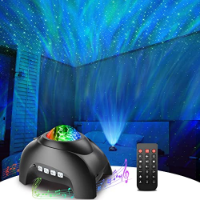What is the purpose of the remote control?
Provide an in-depth and detailed answer to the question.

The question inquires about the purpose of the remote control accompanying the projector. According to the caption, the remote control enables effortless adjustments to the settings, making it convenient for users to customize their experience.